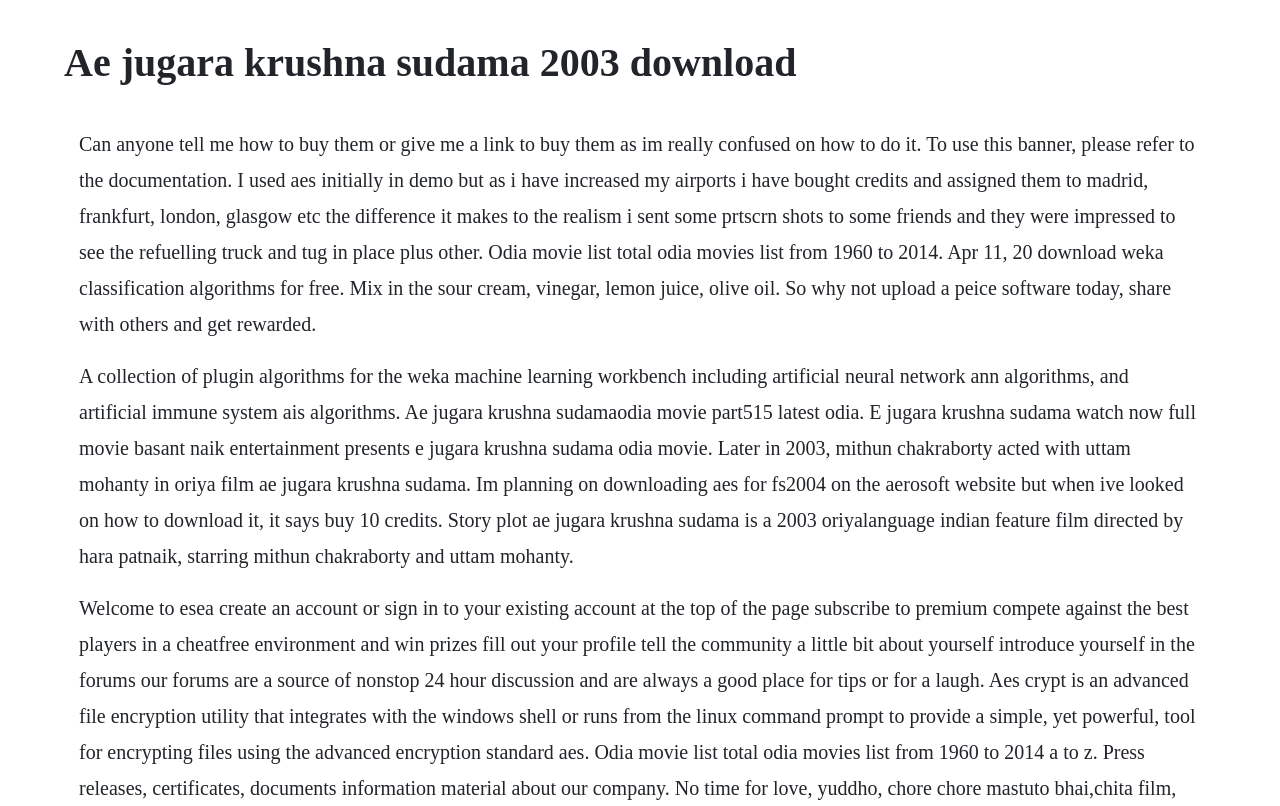Please find and generate the text of the main heading on the webpage.

Ae jugara krushna sudama 2003 download